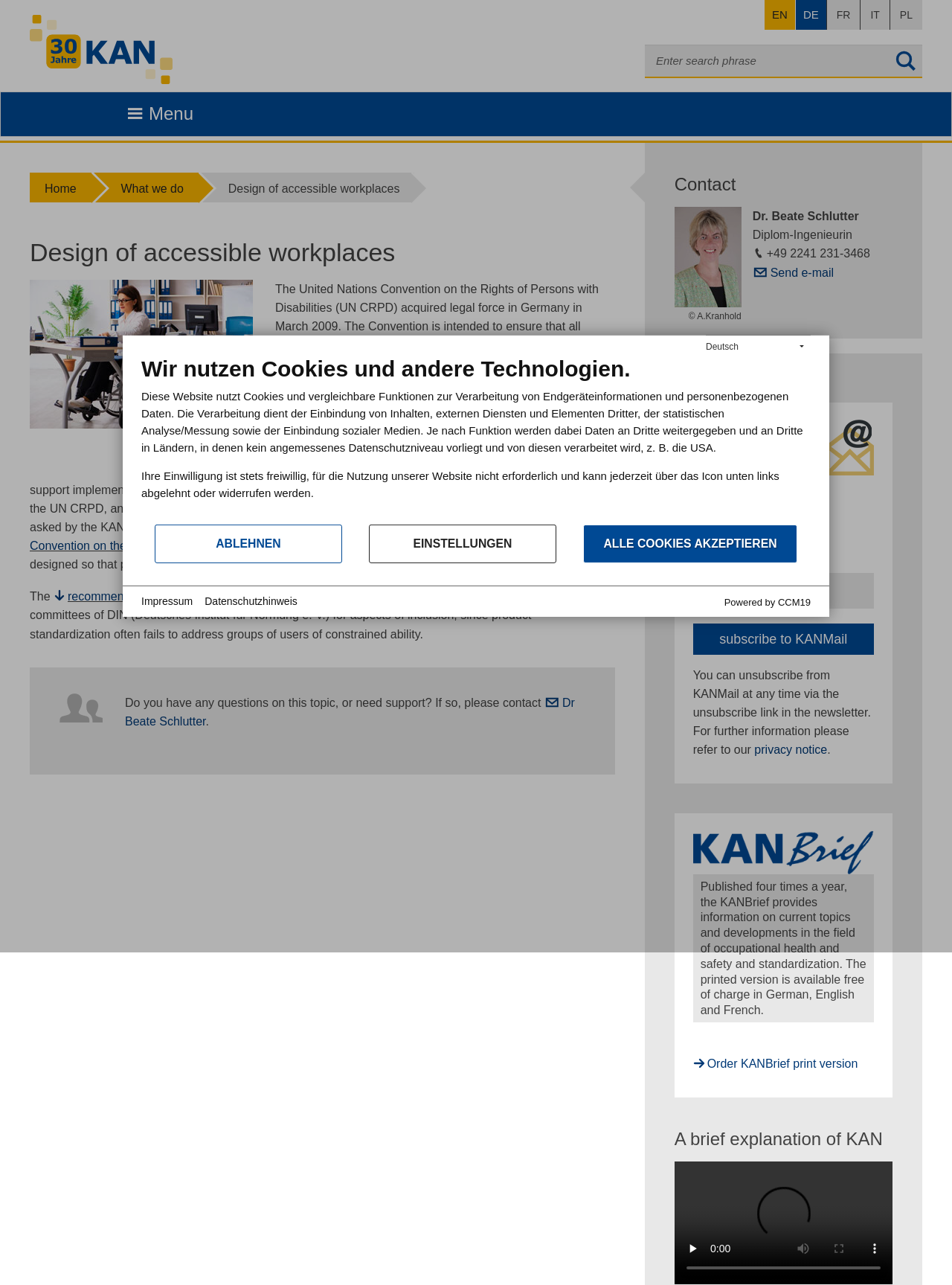Please predict the bounding box coordinates of the element's region where a click is necessary to complete the following instruction: "Play the video". The coordinates should be represented by four float numbers between 0 and 1, i.e., [left, top, right, bottom].

[0.708, 0.958, 0.746, 0.986]